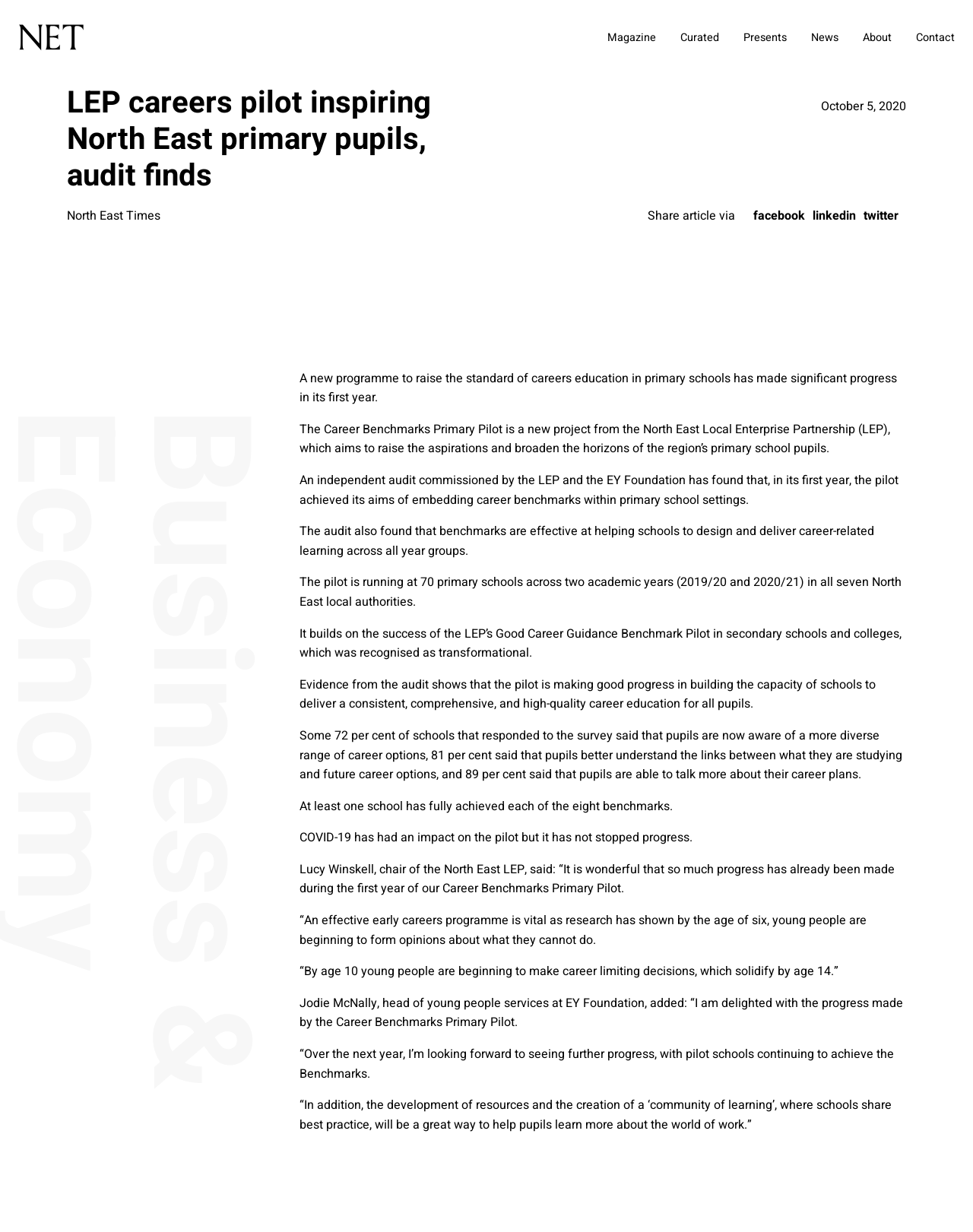What percentage of schools said pupils are now aware of a more diverse range of career options?
Refer to the image and provide a detailed answer to the question.

I found the answer by reading the StaticText element with the text 'Some 72 per cent of schools that responded to the survey said that pupils are now aware of a more diverse range of career options...' at coordinates [0.307, 0.59, 0.927, 0.636]. This text mentions the percentage of schools that reported an increase in pupils' awareness of diverse career options.